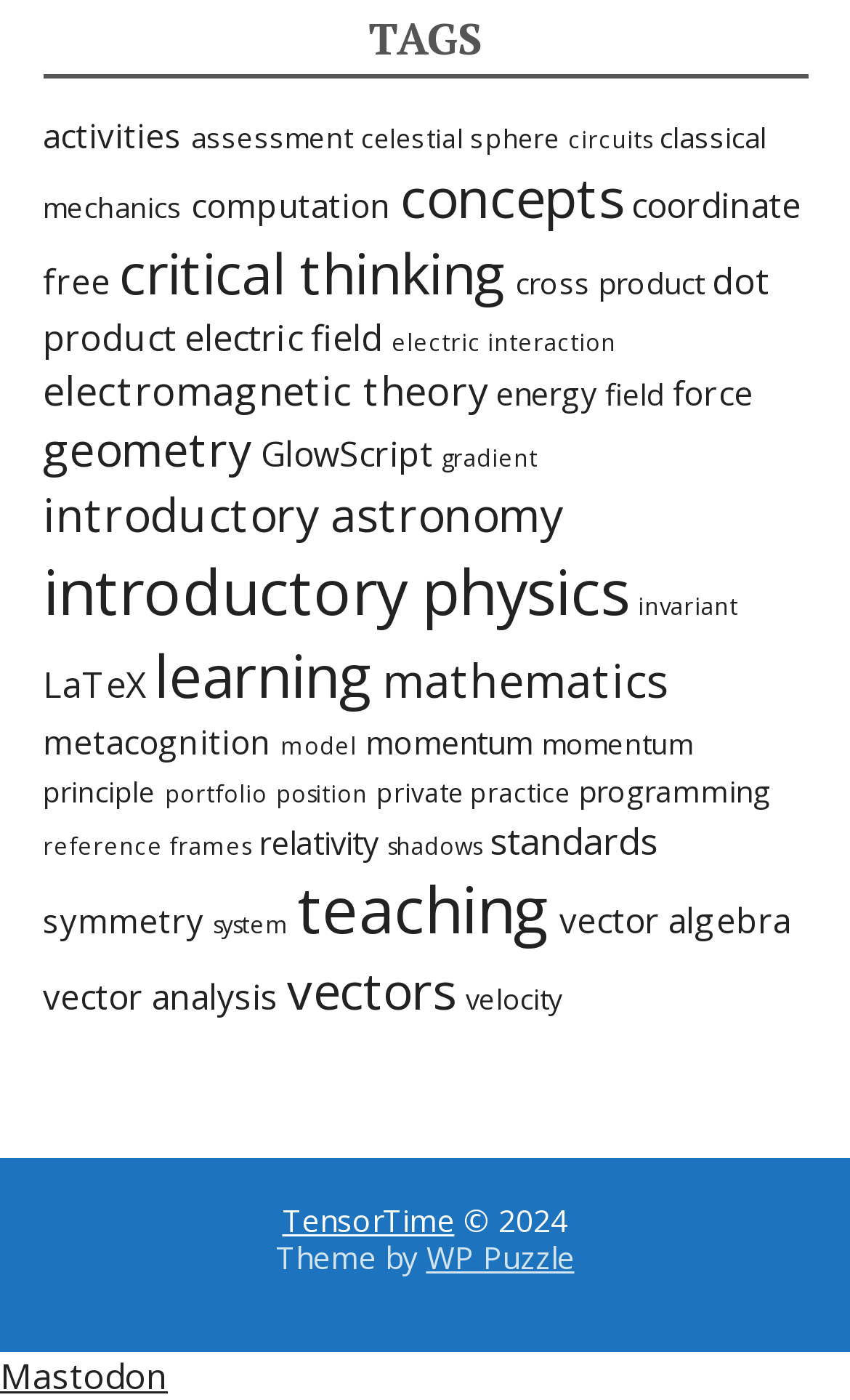Please identify the bounding box coordinates of the clickable region that I should interact with to perform the following instruction: "visit introductory physics". The coordinates should be expressed as four float numbers between 0 and 1, i.e., [left, top, right, bottom].

[0.05, 0.391, 0.74, 0.452]